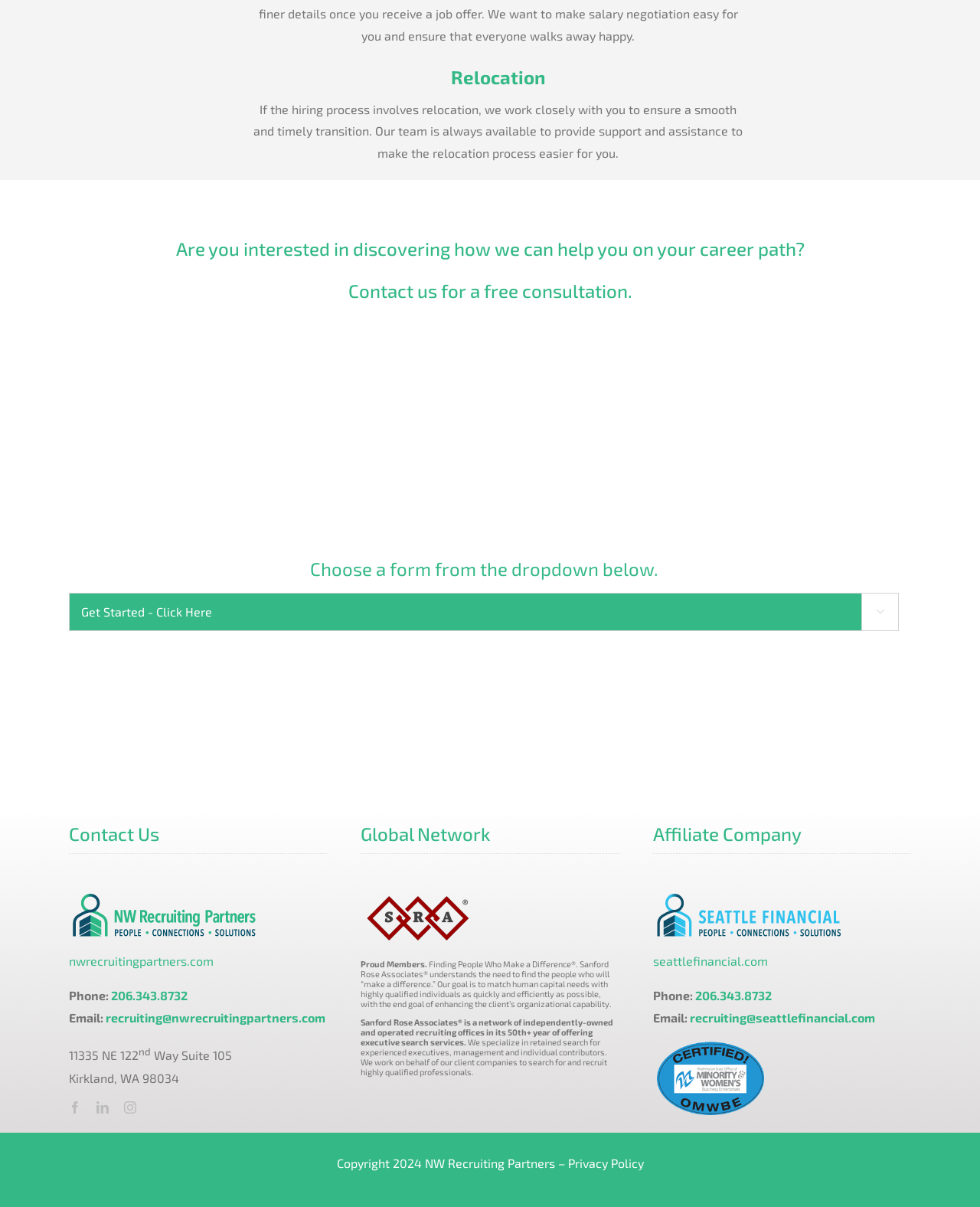Pinpoint the bounding box coordinates of the area that must be clicked to complete this instruction: "Contact us for a free consultation.".

[0.355, 0.232, 0.446, 0.25]